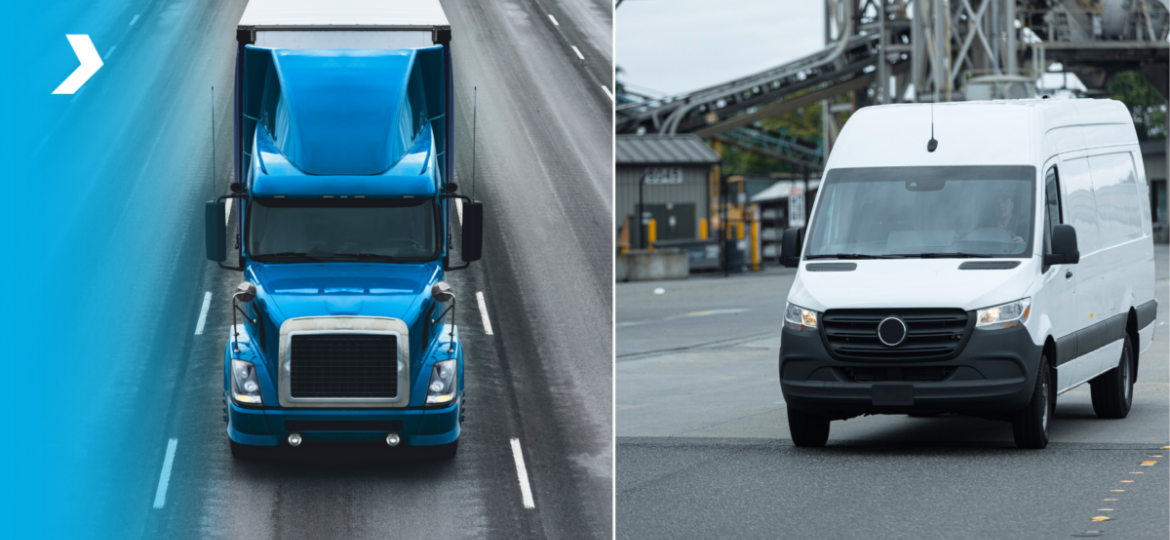What type of environment is the delivery van suited for?
Please provide a comprehensive answer based on the information in the image.

The caption describes the delivery van as 'sleek and modern, perfect for urban environments where flexibility and accessibility are crucial', implying that it is well-suited for urban areas.